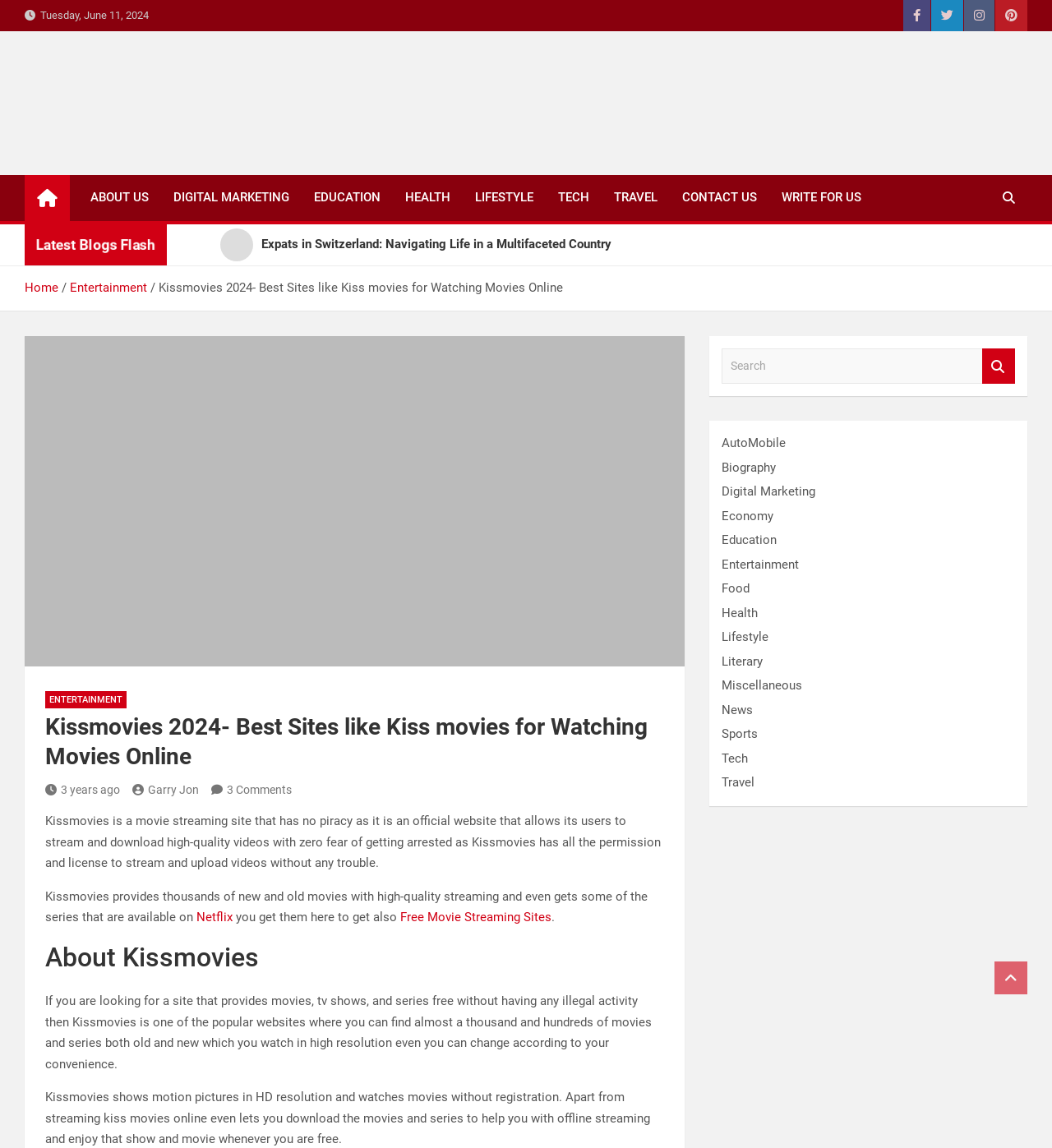Can you pinpoint the bounding box coordinates for the clickable element required for this instruction: "Read the latest blog post"? The coordinates should be four float numbers between 0 and 1, i.e., [left, top, right, bottom].

[0.17, 0.195, 0.977, 0.231]